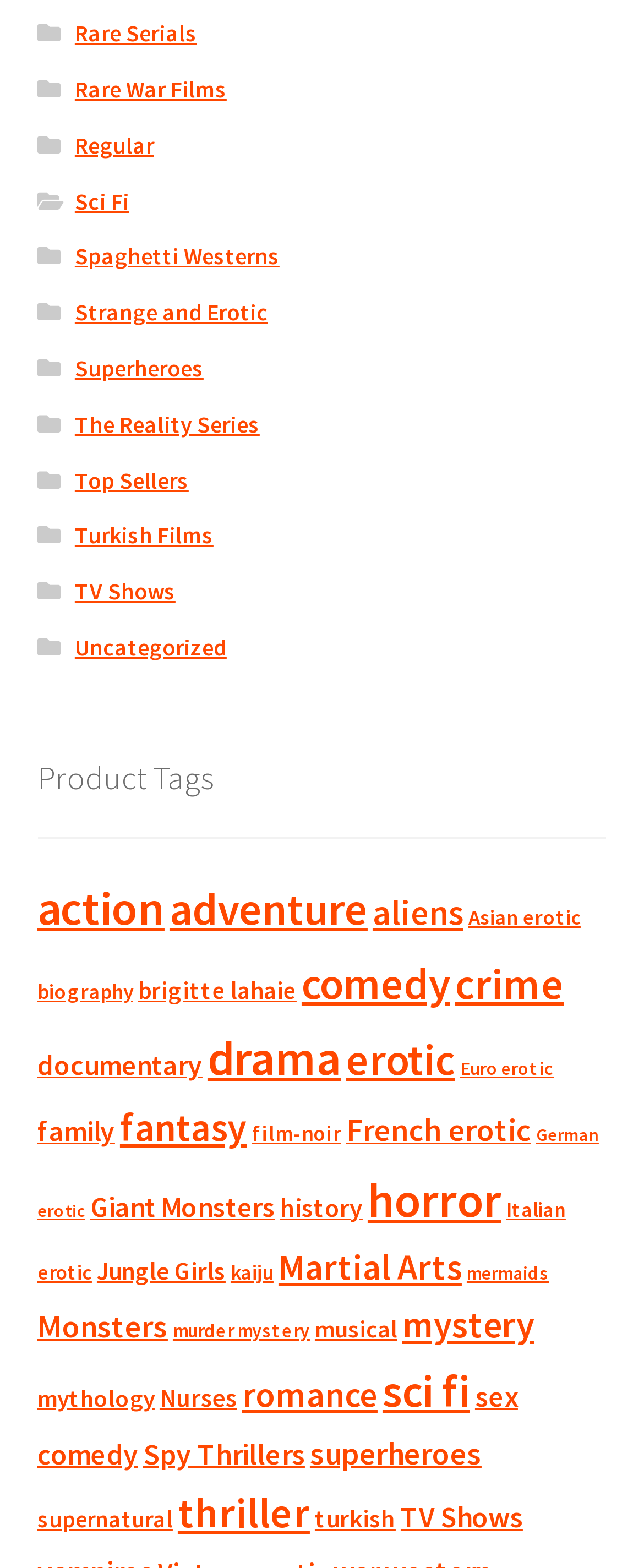What is the most popular product genre?
Please provide a detailed and thorough answer to the question.

I looked at the number of products associated with each genre and found that 'Drama' has the highest number of products, with 860 products.